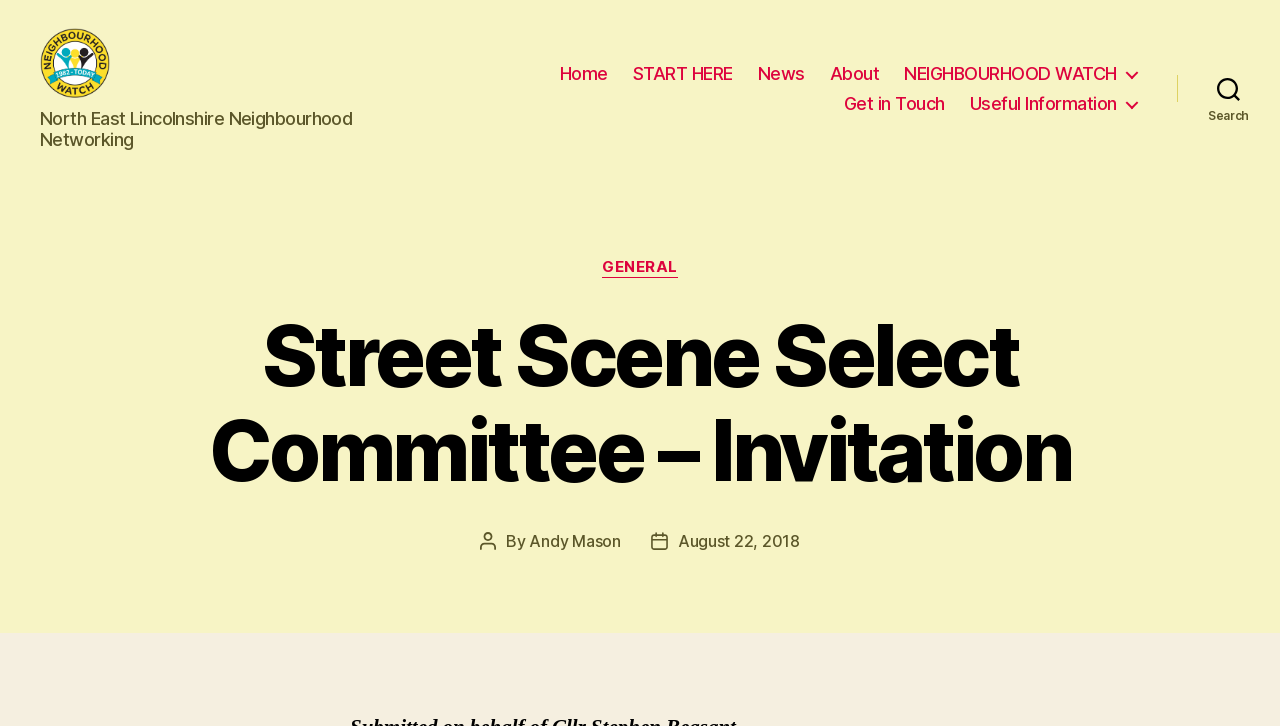Please identify the bounding box coordinates of the element I need to click to follow this instruction: "search something".

[0.92, 0.106, 1.0, 0.167]